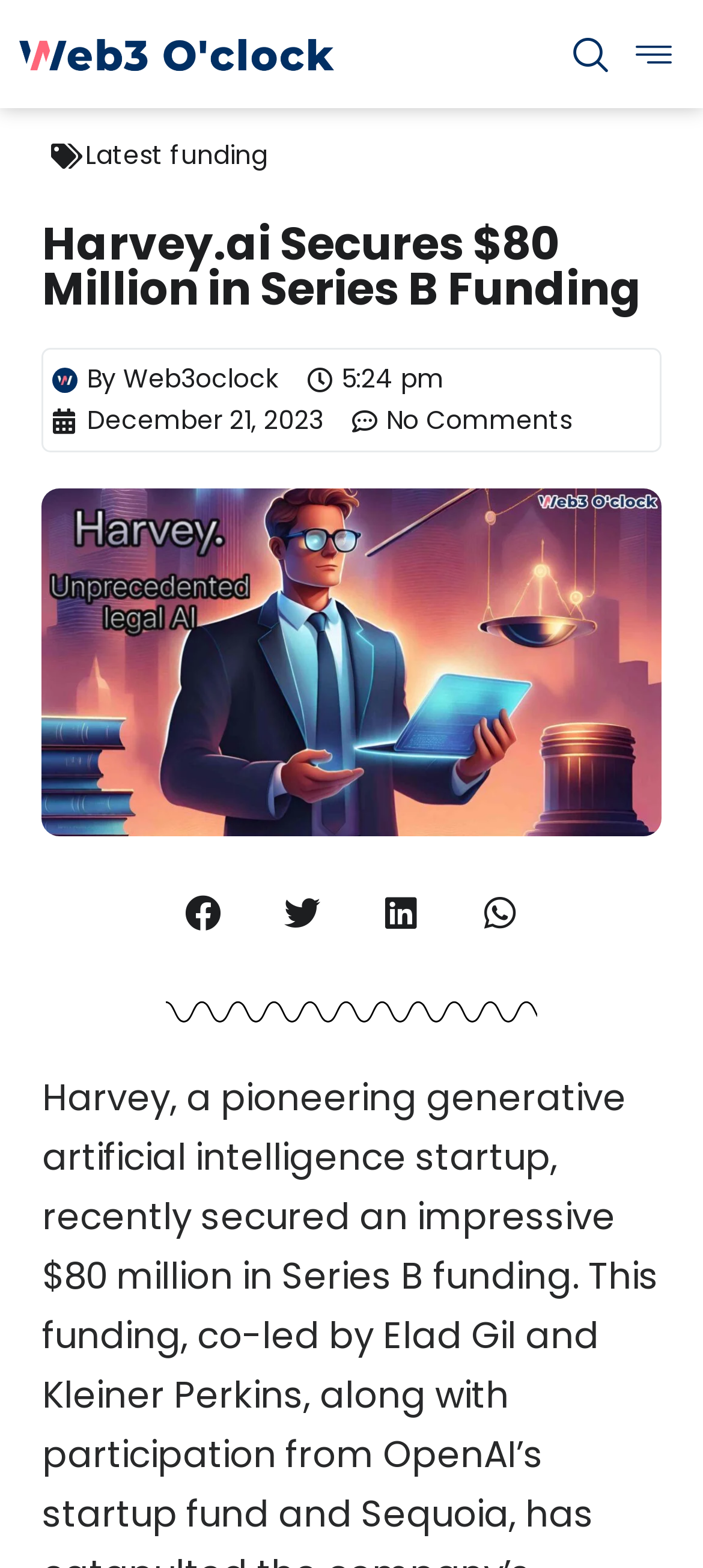Please identify the bounding box coordinates of the clickable element to fulfill the following instruction: "Share on facebook". The coordinates should be four float numbers between 0 and 1, i.e., [left, top, right, bottom].

[0.231, 0.557, 0.346, 0.608]